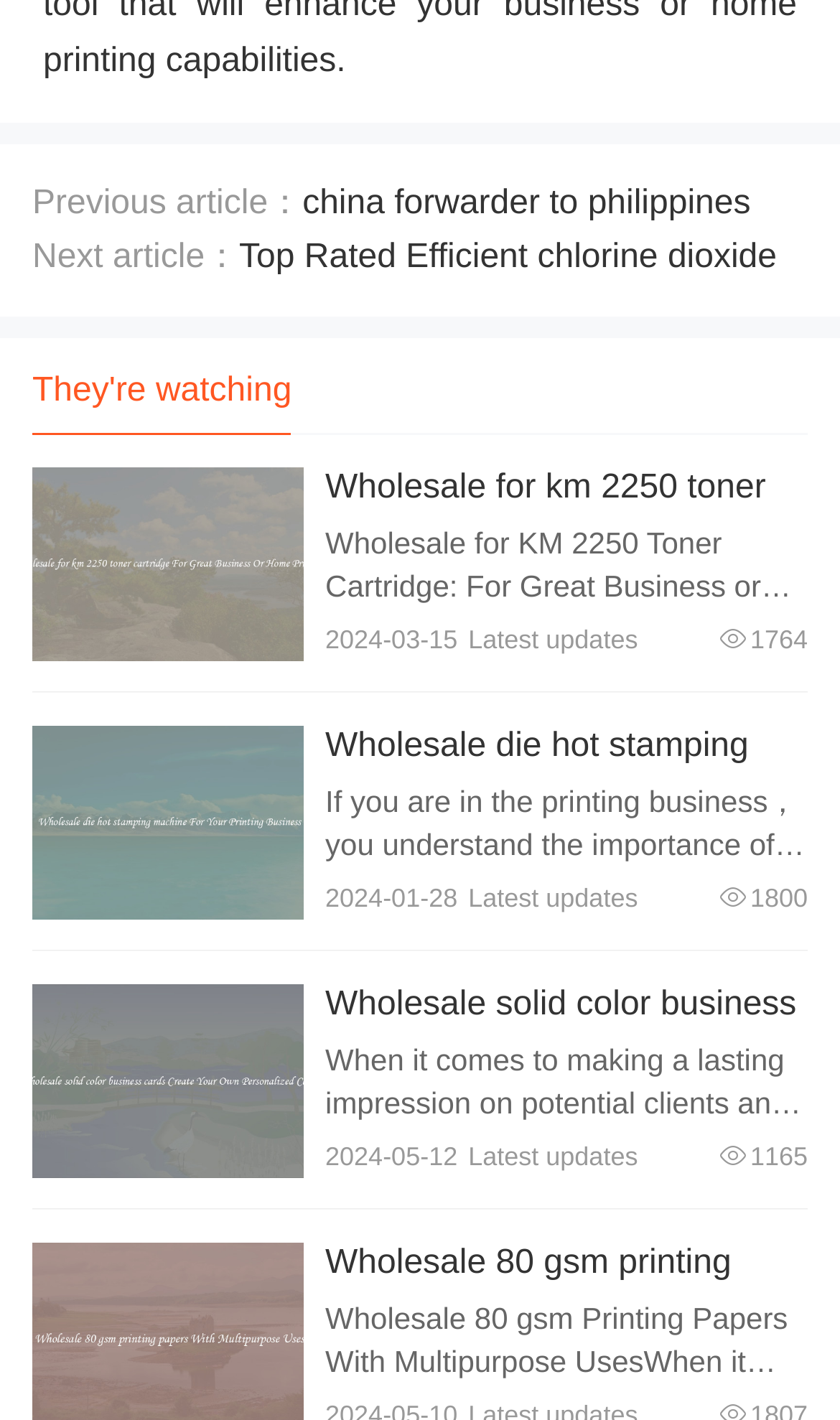Please answer the following question using a single word or phrase: 
How many articles are on the page?

4